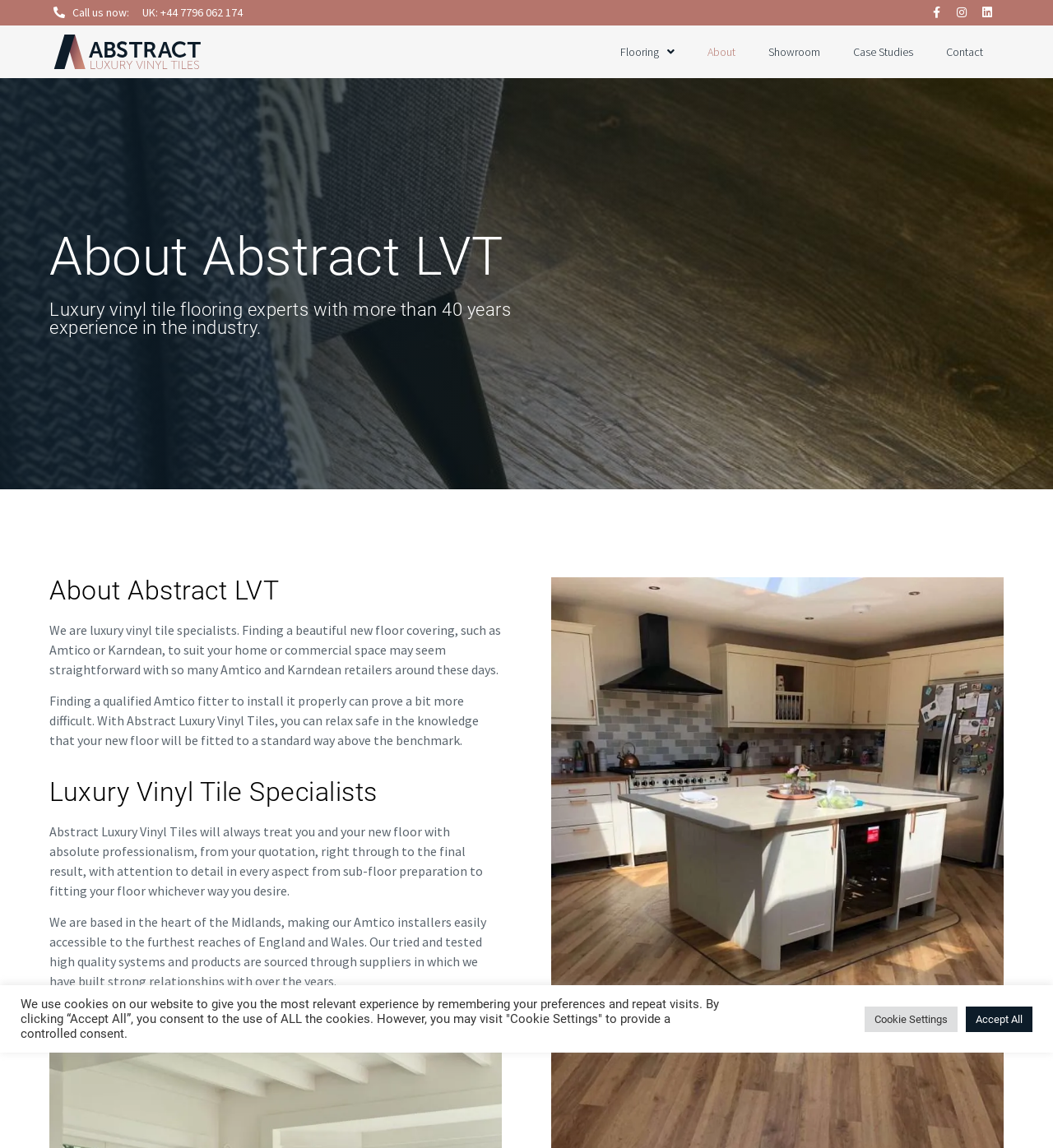Determine the bounding box coordinates of the clickable element necessary to fulfill the instruction: "Visit our Facebook page". Provide the coordinates as four float numbers within the 0 to 1 range, i.e., [left, top, right, bottom].

[0.877, 0.0, 0.901, 0.022]